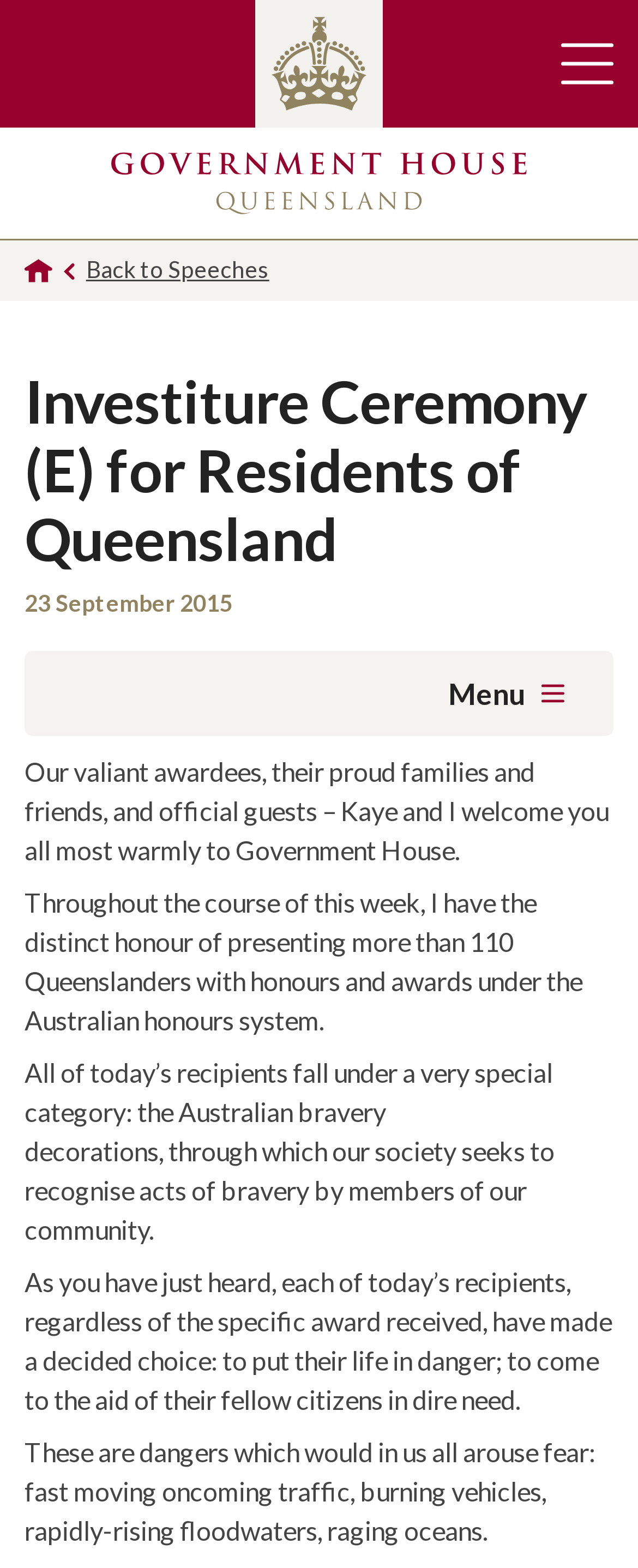Using the image as a reference, answer the following question in as much detail as possible:
What type of awards are being presented?

I found this information by reading the static text on the webpage, which states 'All of today’s recipients fall under a very special category: the Australian bravery decorations, through which our society seeks to recognise acts of bravery by members of our community.'